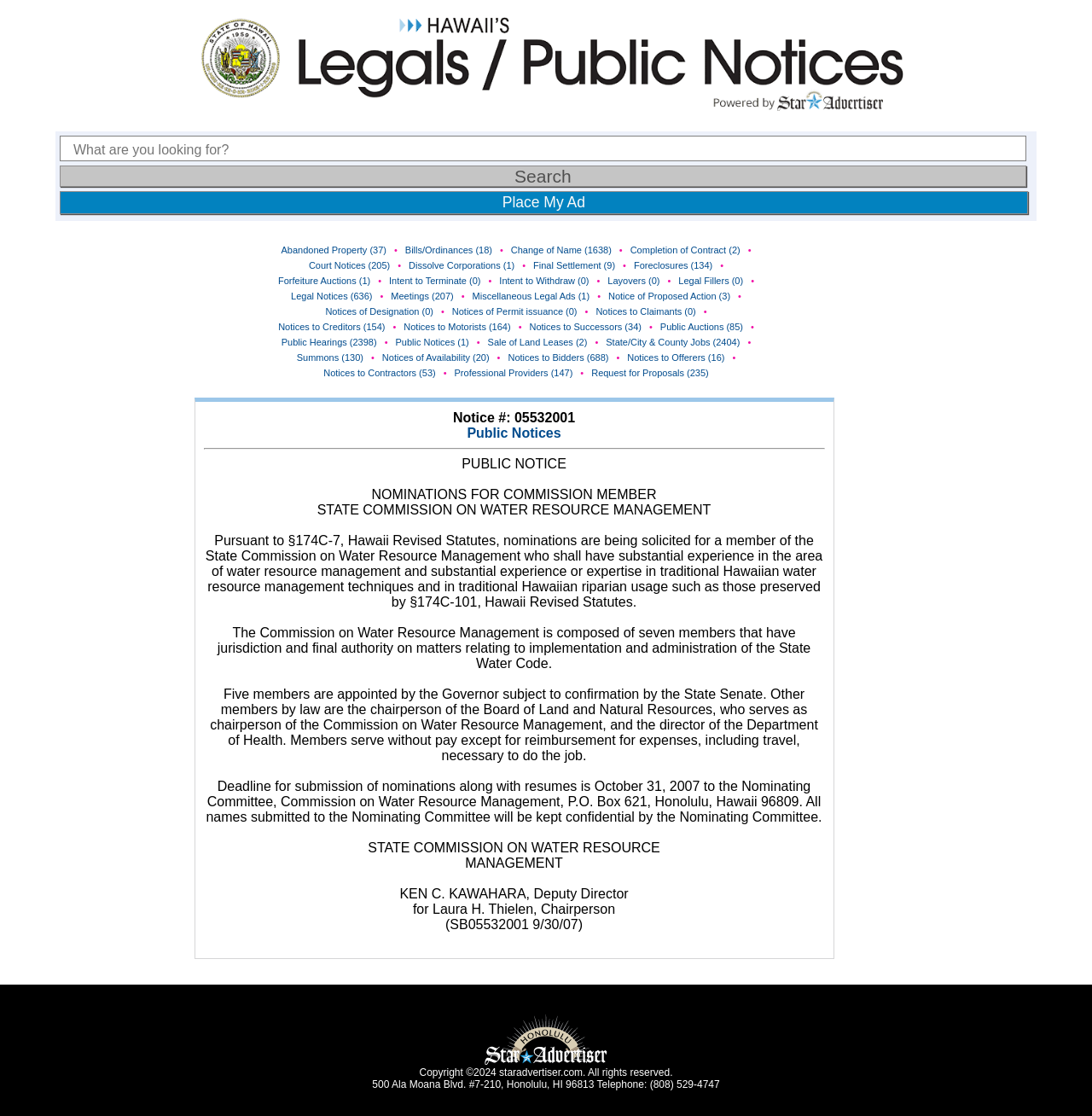What is the address of the star-advertiser?
Please provide a single word or phrase as your answer based on the screenshot.

500 Ala Moana Blvd. #7-210, Honolulu, HI 96813